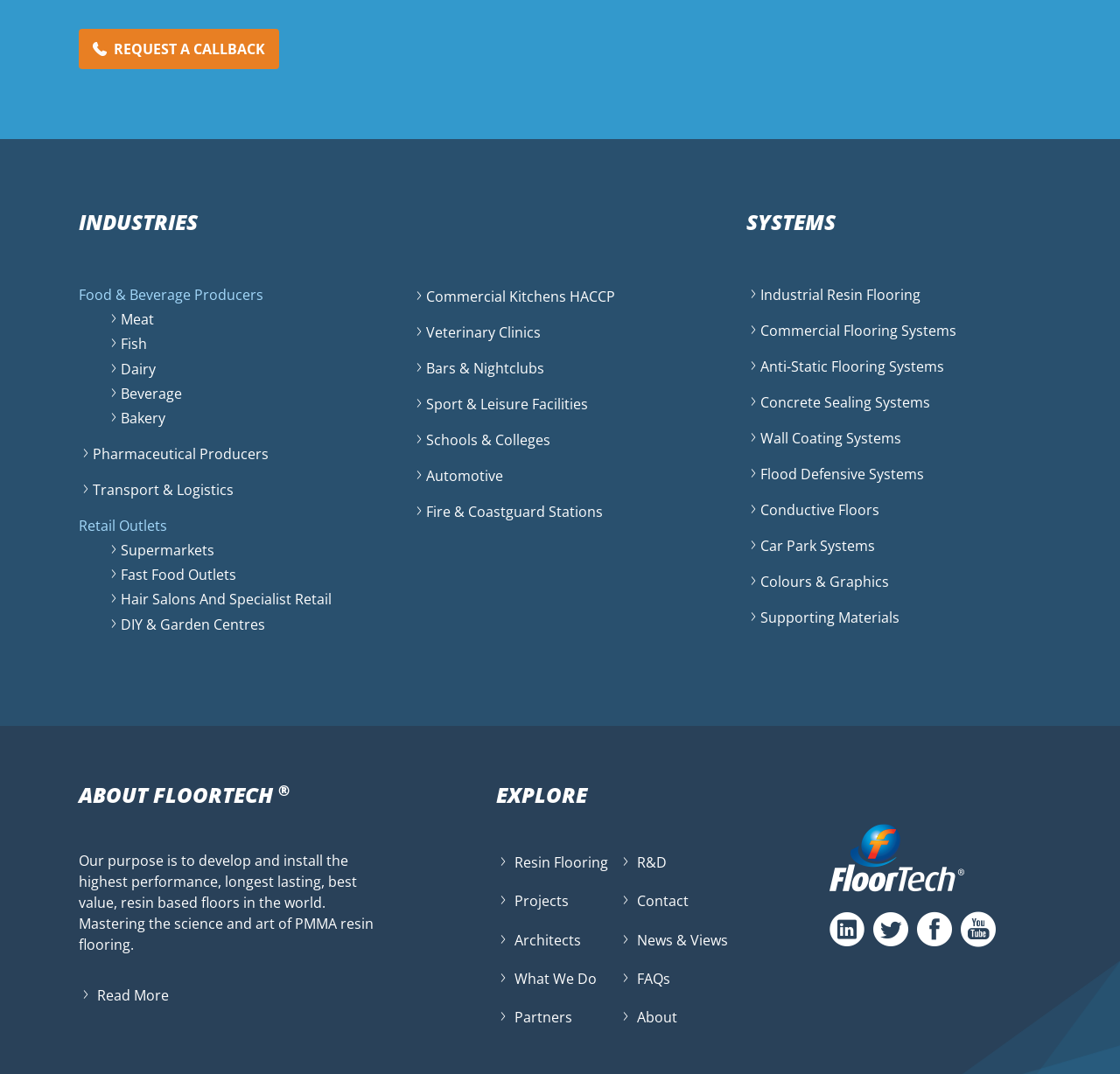Please identify the bounding box coordinates of the element's region that I should click in order to complete the following instruction: "Contact us". The bounding box coordinates consist of four float numbers between 0 and 1, i.e., [left, top, right, bottom].

[0.568, 0.83, 0.615, 0.848]